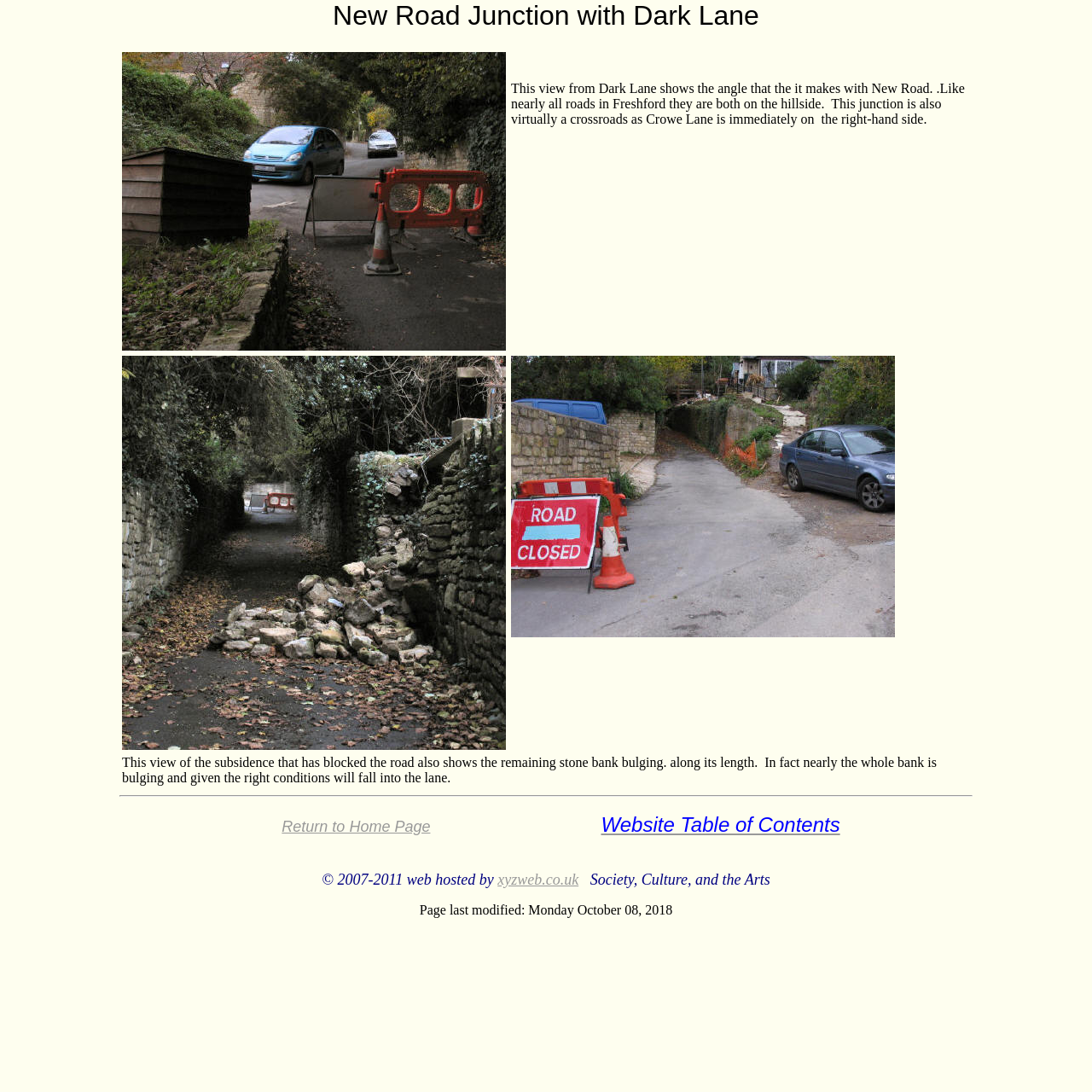Answer succinctly with a single word or phrase:
What is the name of the road junction?

New Road Junction with Dark Lane